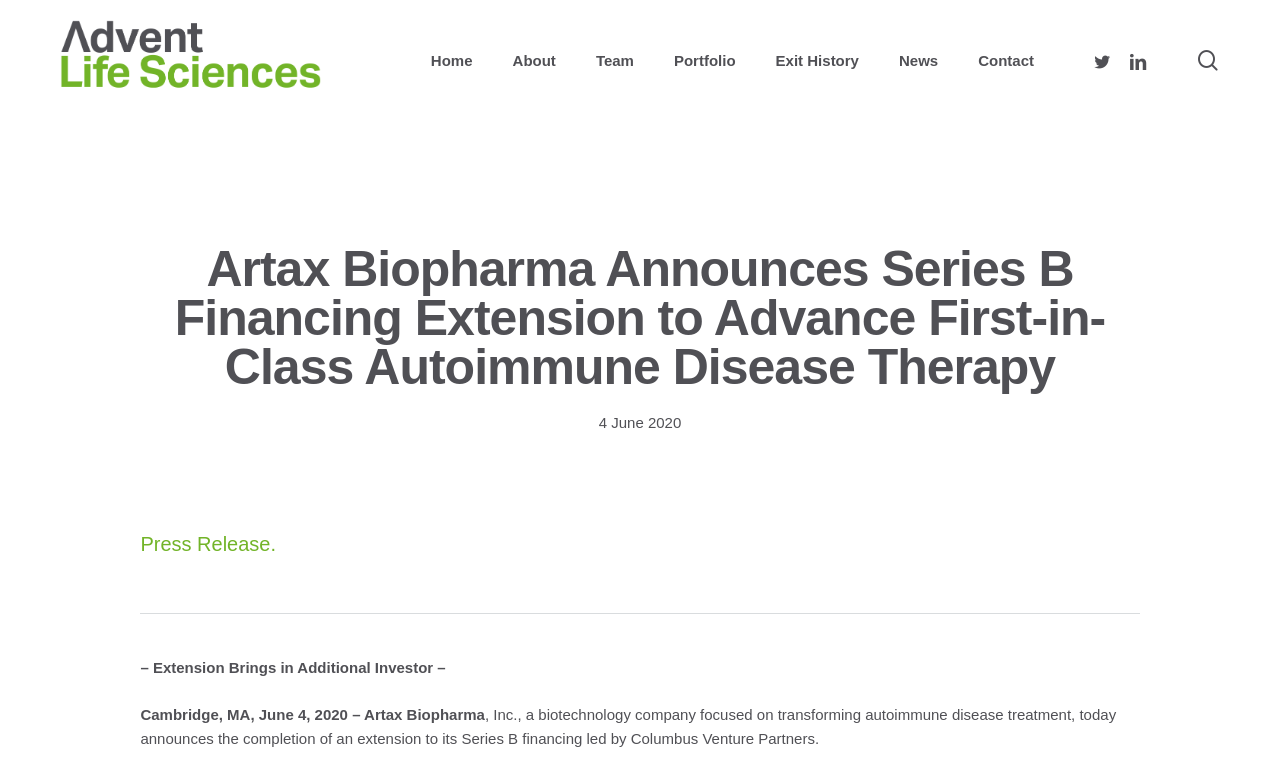Identify the bounding box coordinates of the section that should be clicked to achieve the task described: "Go to Home page".

[0.321, 0.065, 0.385, 0.093]